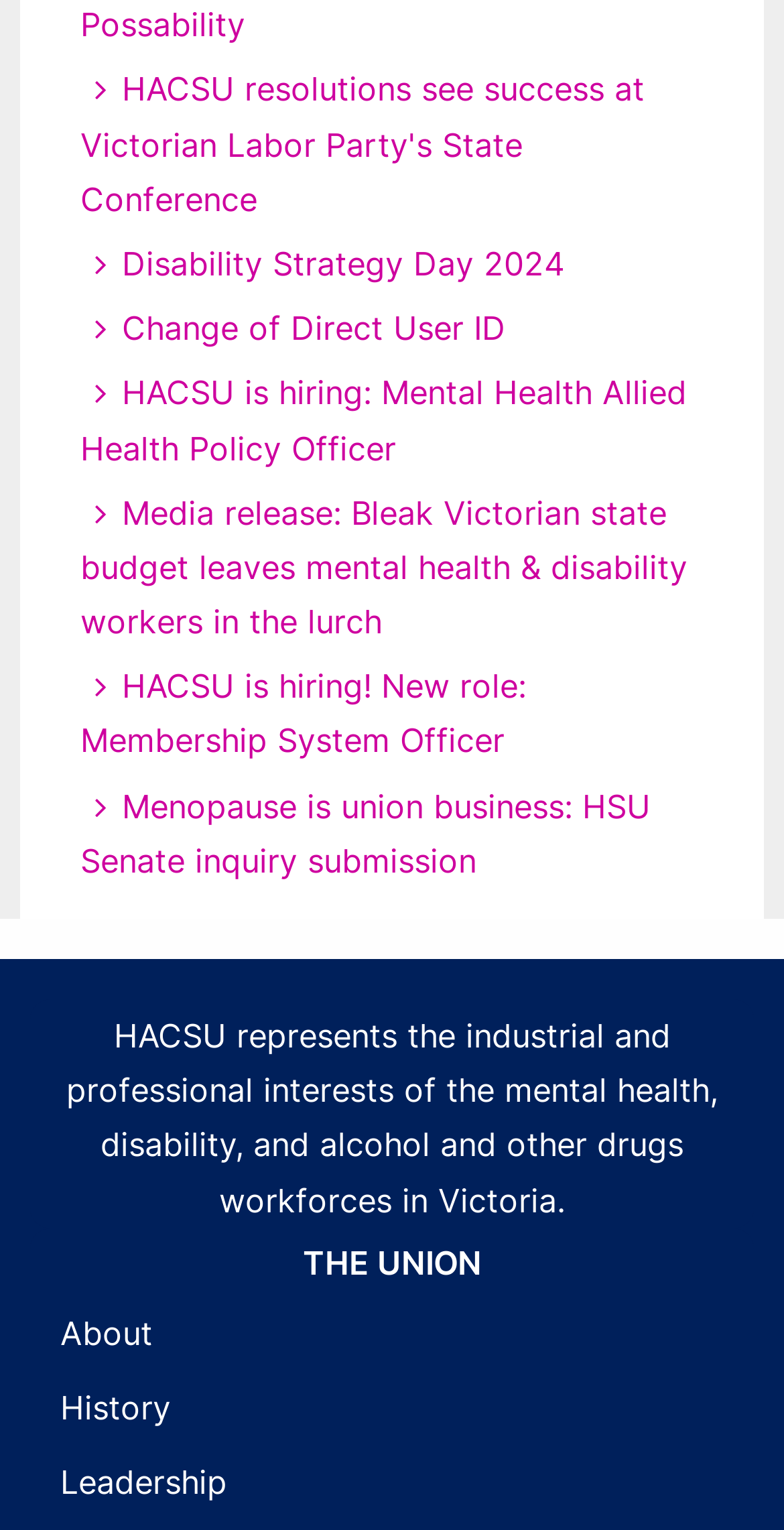What is the name of the event mentioned on this webpage?
Please provide a detailed answer to the question.

The answer can be found in the link element with the text 'Disability Strategy Day 2024'.